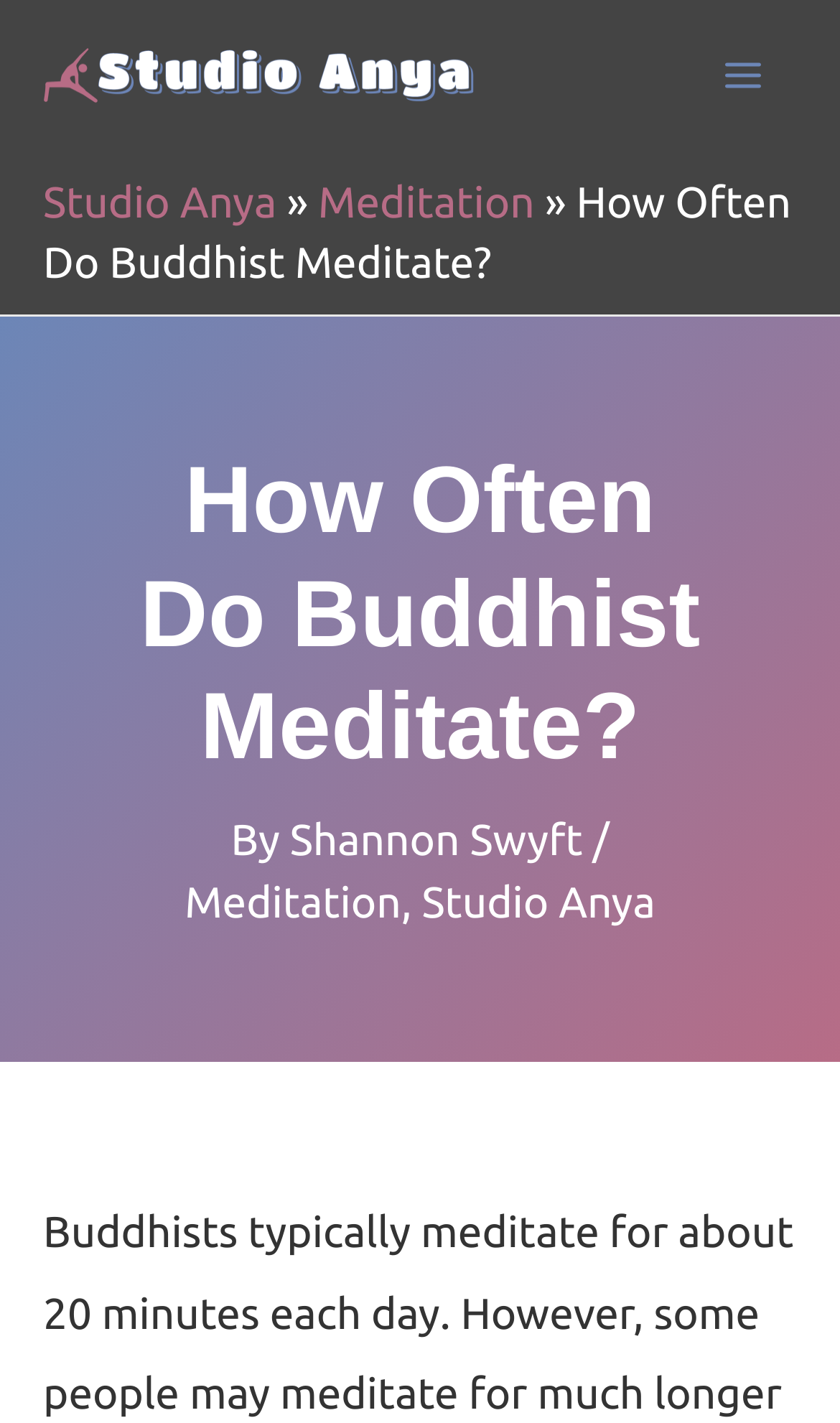Using the description "Deluxe Lake View Room", predict the bounding box of the relevant HTML element.

None